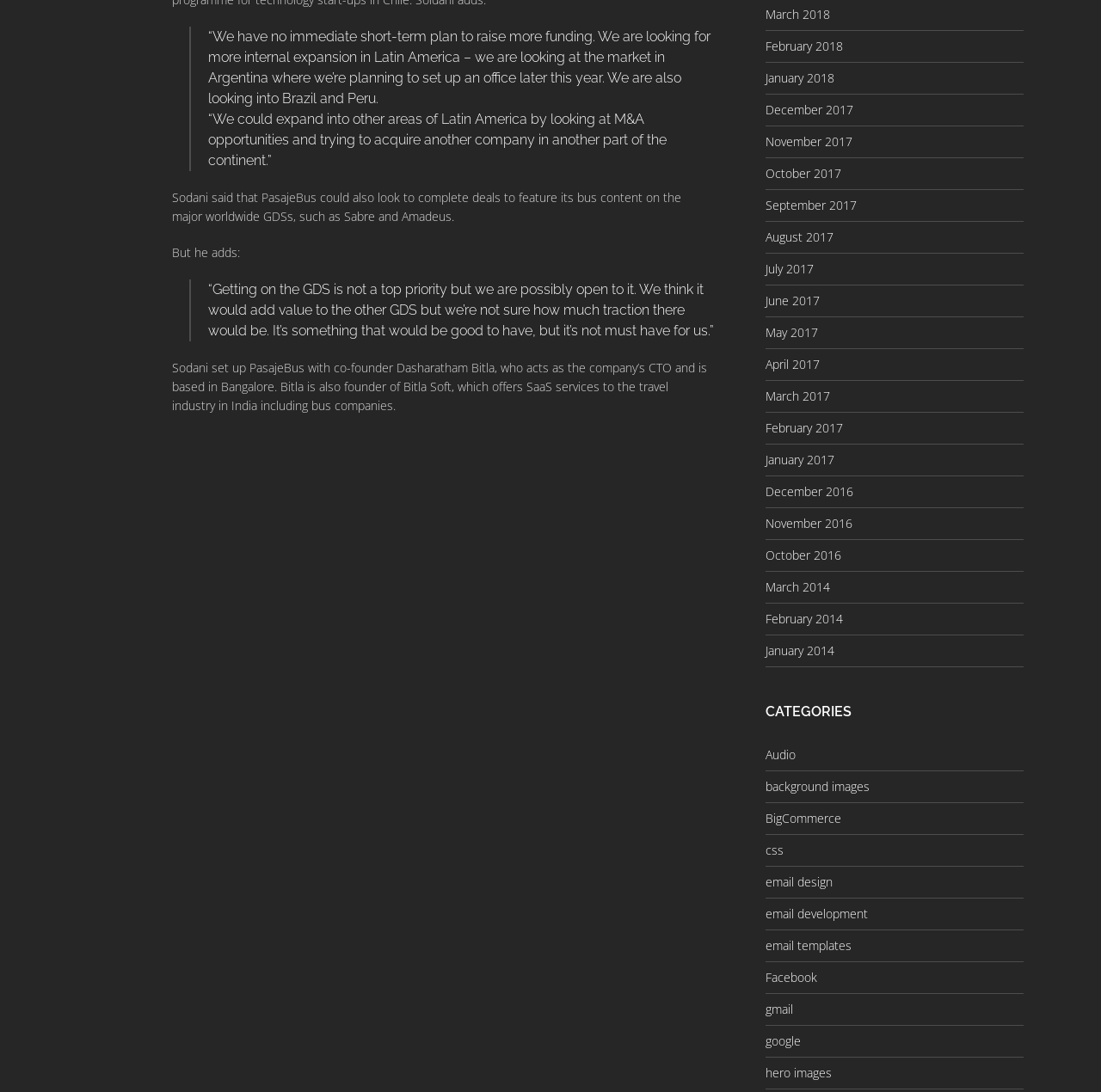What is the category listed below the links to months?
Based on the image, respond with a single word or phrase.

CATEGORIES